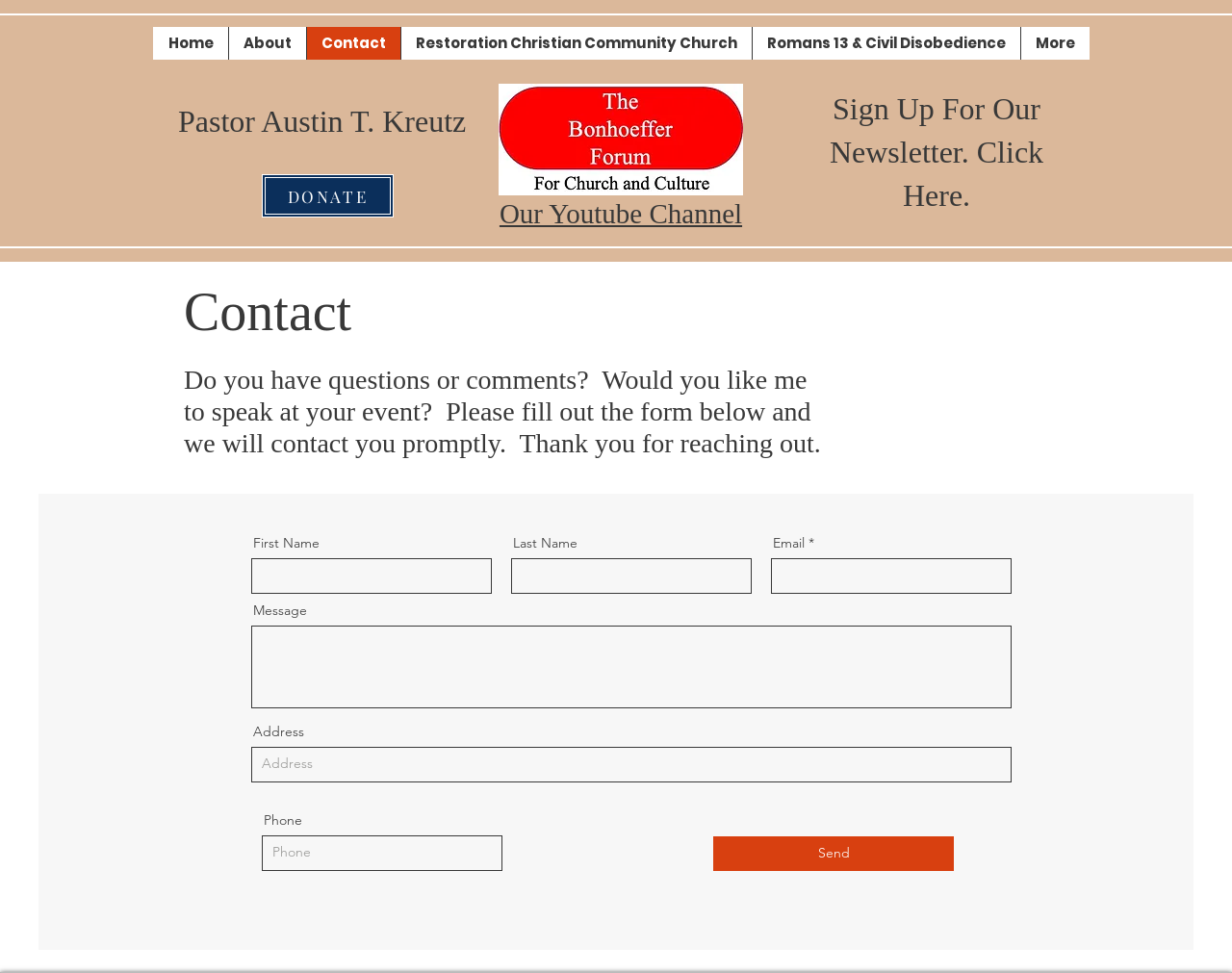Please provide a comprehensive answer to the question based on the screenshot: What is the call-to-action on the contact form?

The contact form on this webpage has a 'Send' button, which is the call-to-action that users need to click to submit their message or request to Pastor Austin T. Kreutz.